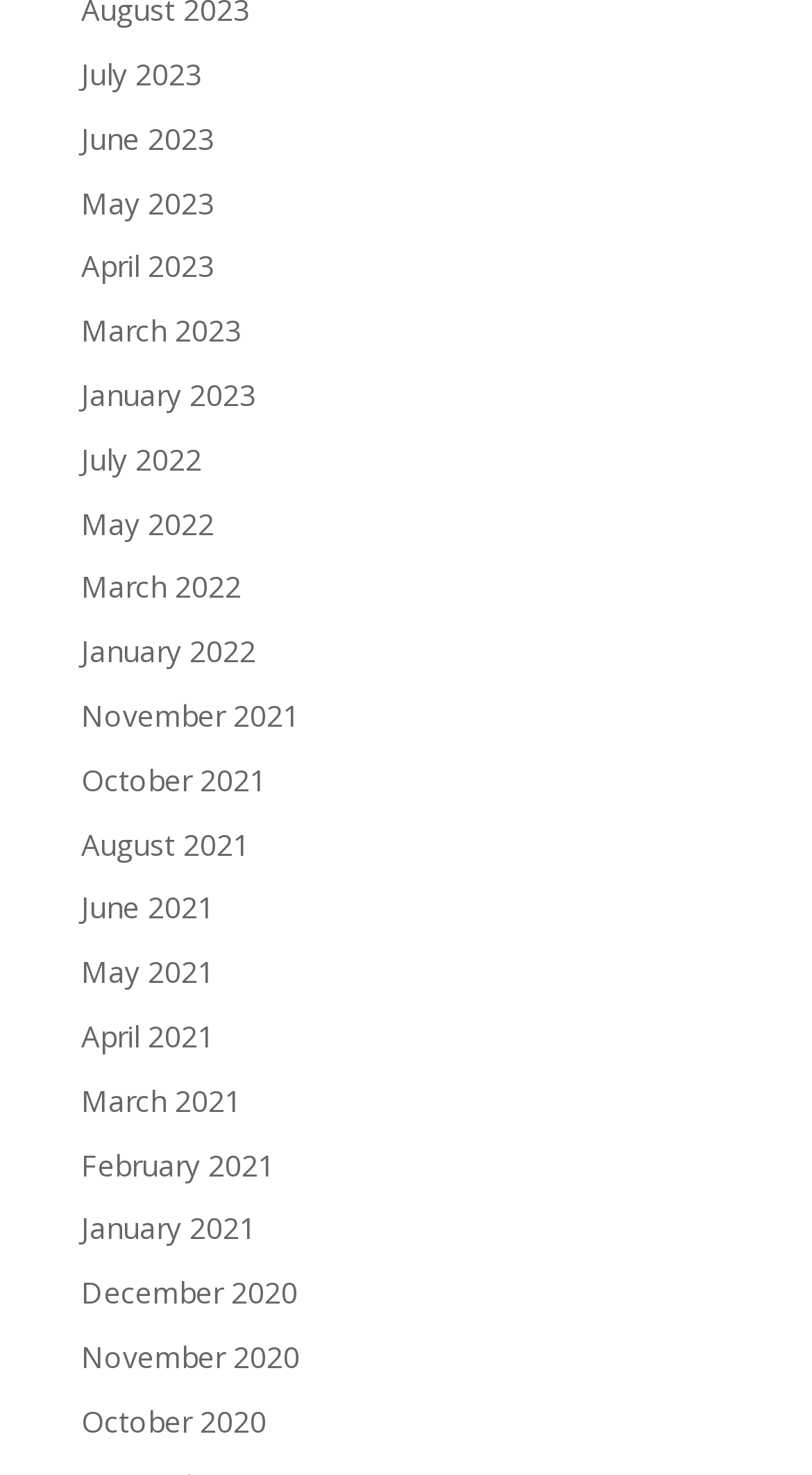Are the months listed in chronological order?
Please give a detailed and thorough answer to the question, covering all relevant points.

By examining the list of links, I found that the months are listed in descending order, with the most recent month at the top and the earliest month at the bottom, which suggests that they are in chronological order.